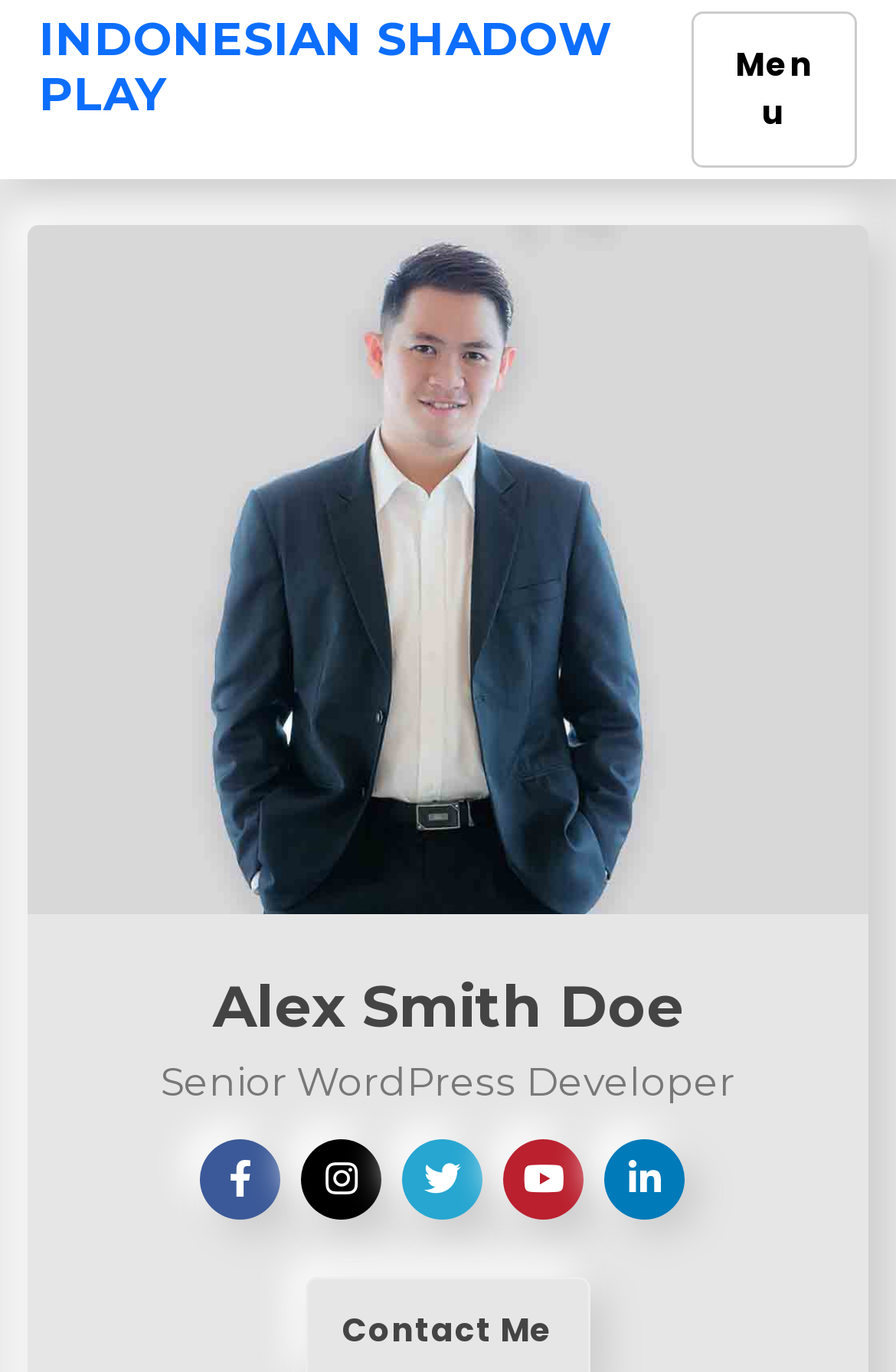Provide a thorough and detailed response to the question by examining the image: 
What is the purpose of the 'Skip to content' link?

The 'Skip to content' link is likely provided for accessibility purposes, allowing users to bypass the navigation and other elements and directly access the main content of the webpage.